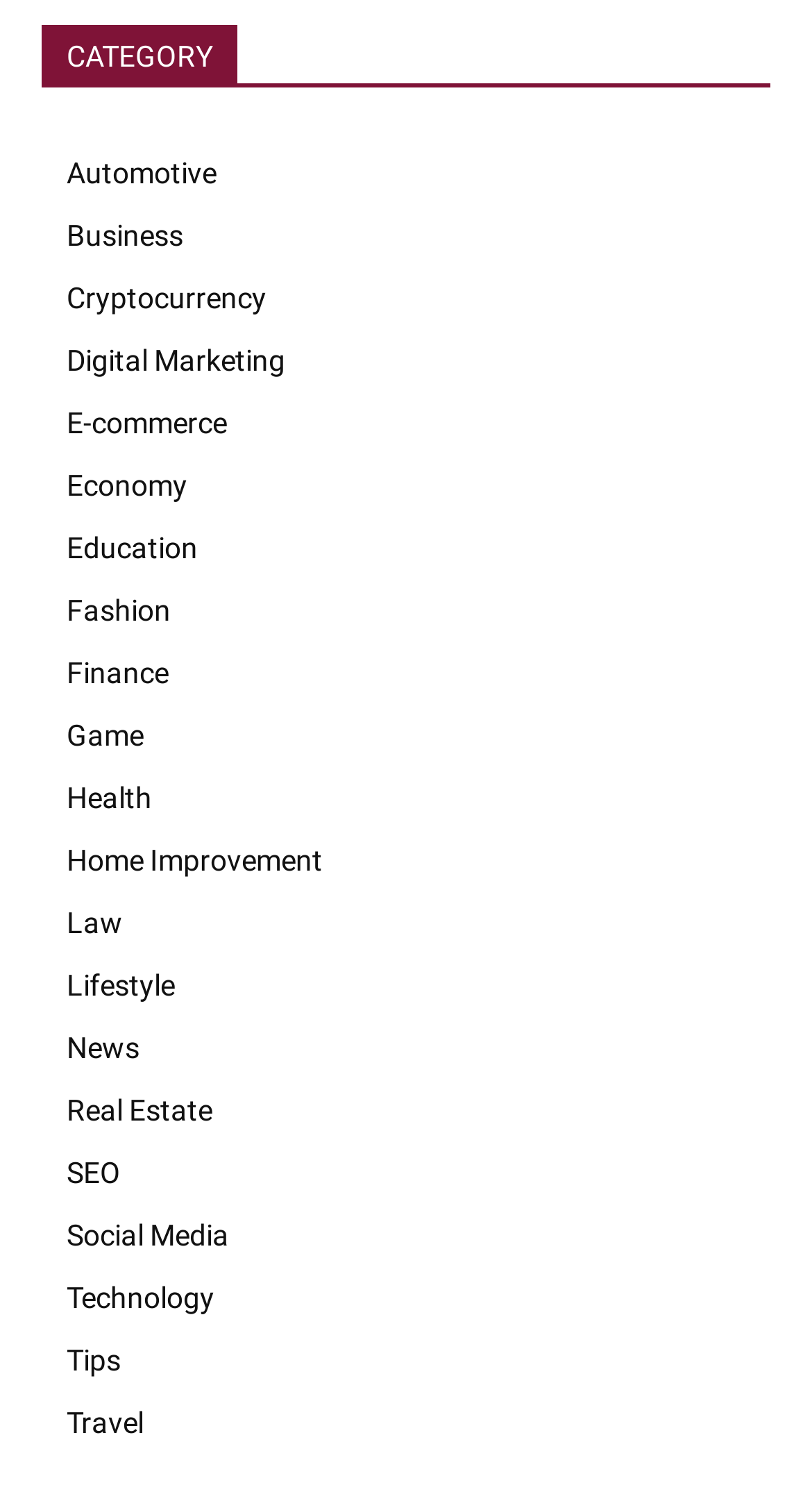What is the category that comes after 'Digital Marketing'?
Look at the image and respond with a one-word or short-phrase answer.

E-commerce